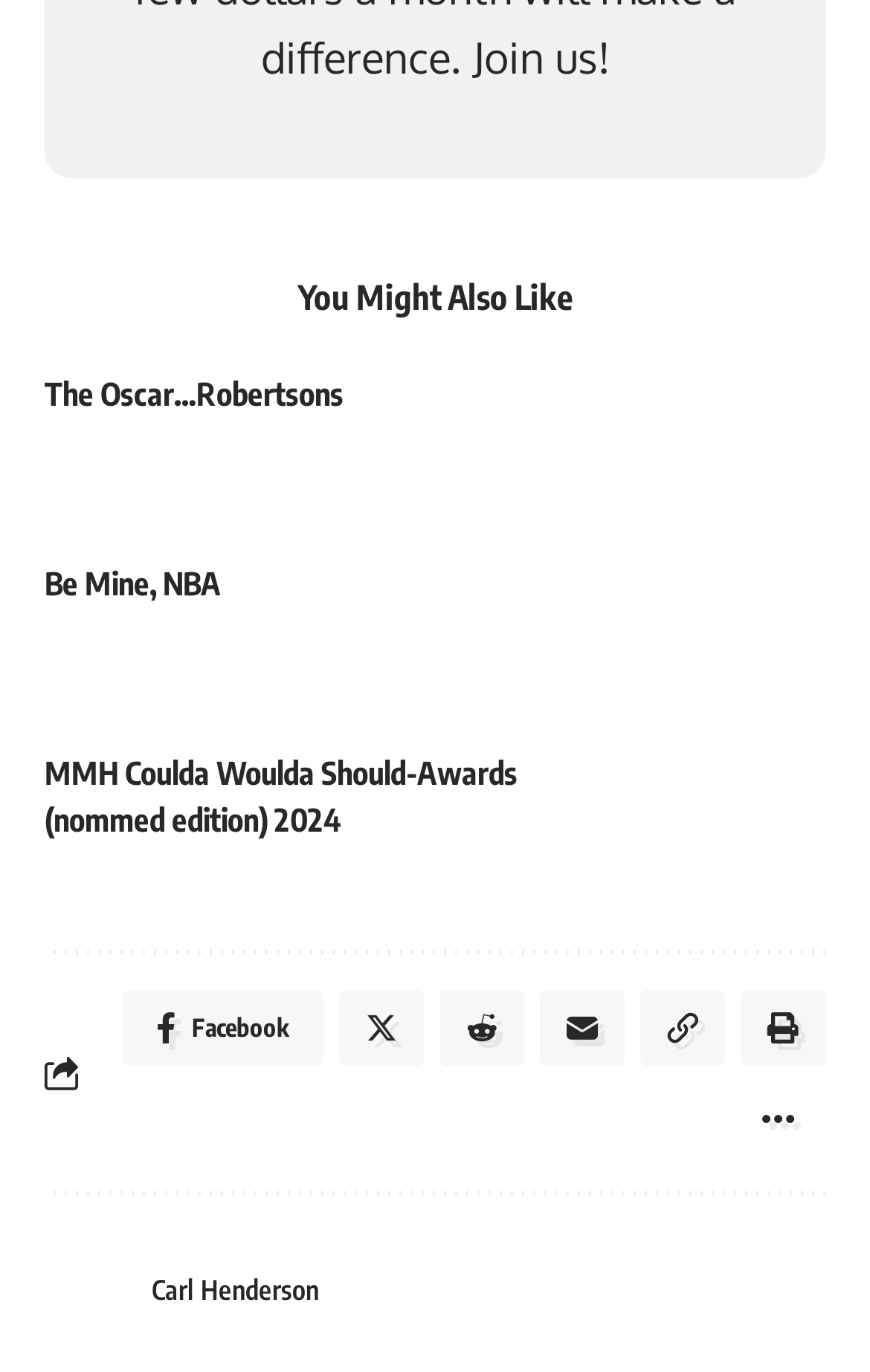Answer the question in one word or a short phrase:
What is the text of the last link on the webpage?

Carl Henderson